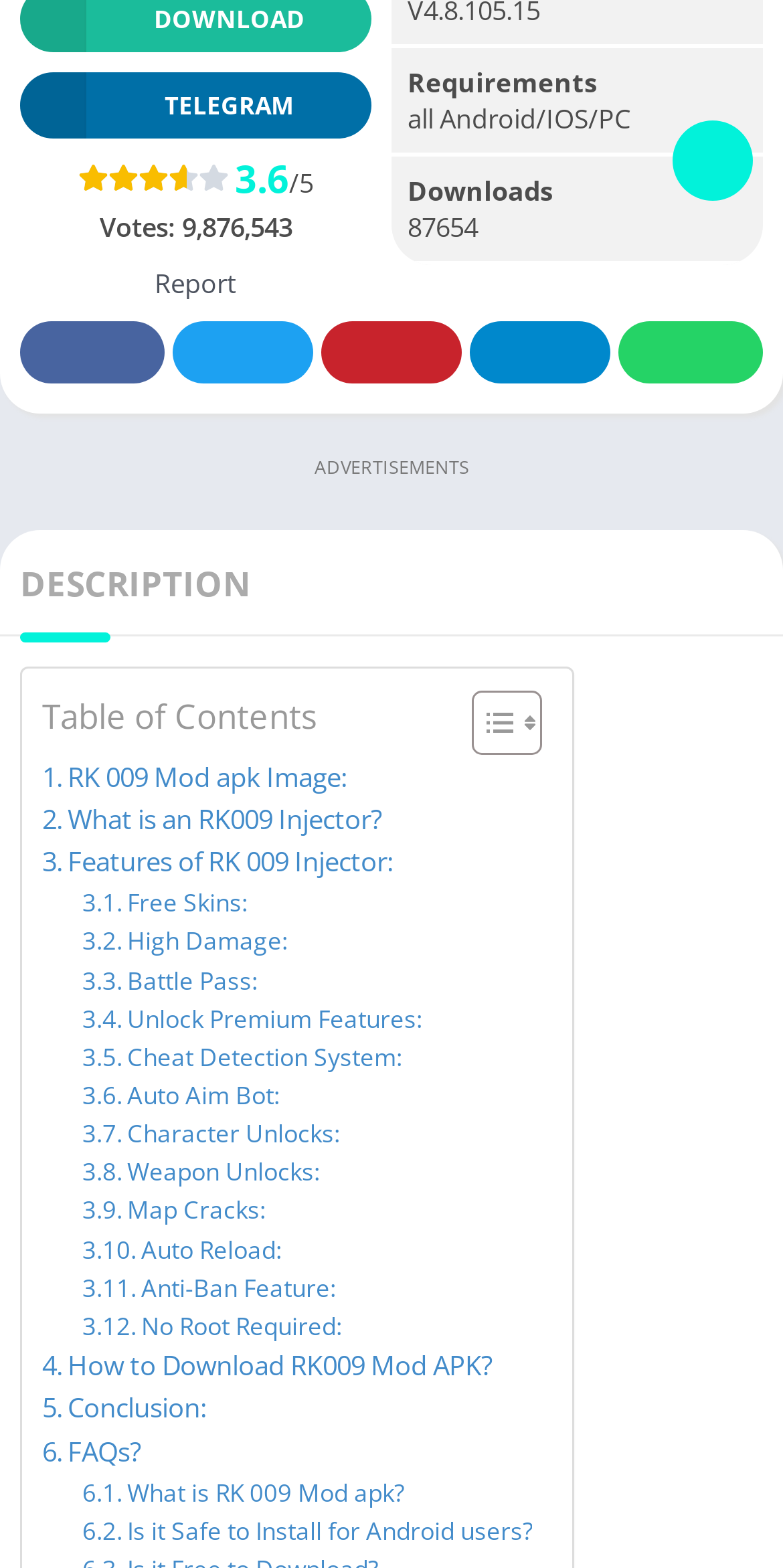Please identify the bounding box coordinates of the element's region that needs to be clicked to fulfill the following instruction: "Toggle the Table of Content". The bounding box coordinates should consist of four float numbers between 0 and 1, i.e., [left, top, right, bottom].

[0.565, 0.439, 0.68, 0.482]